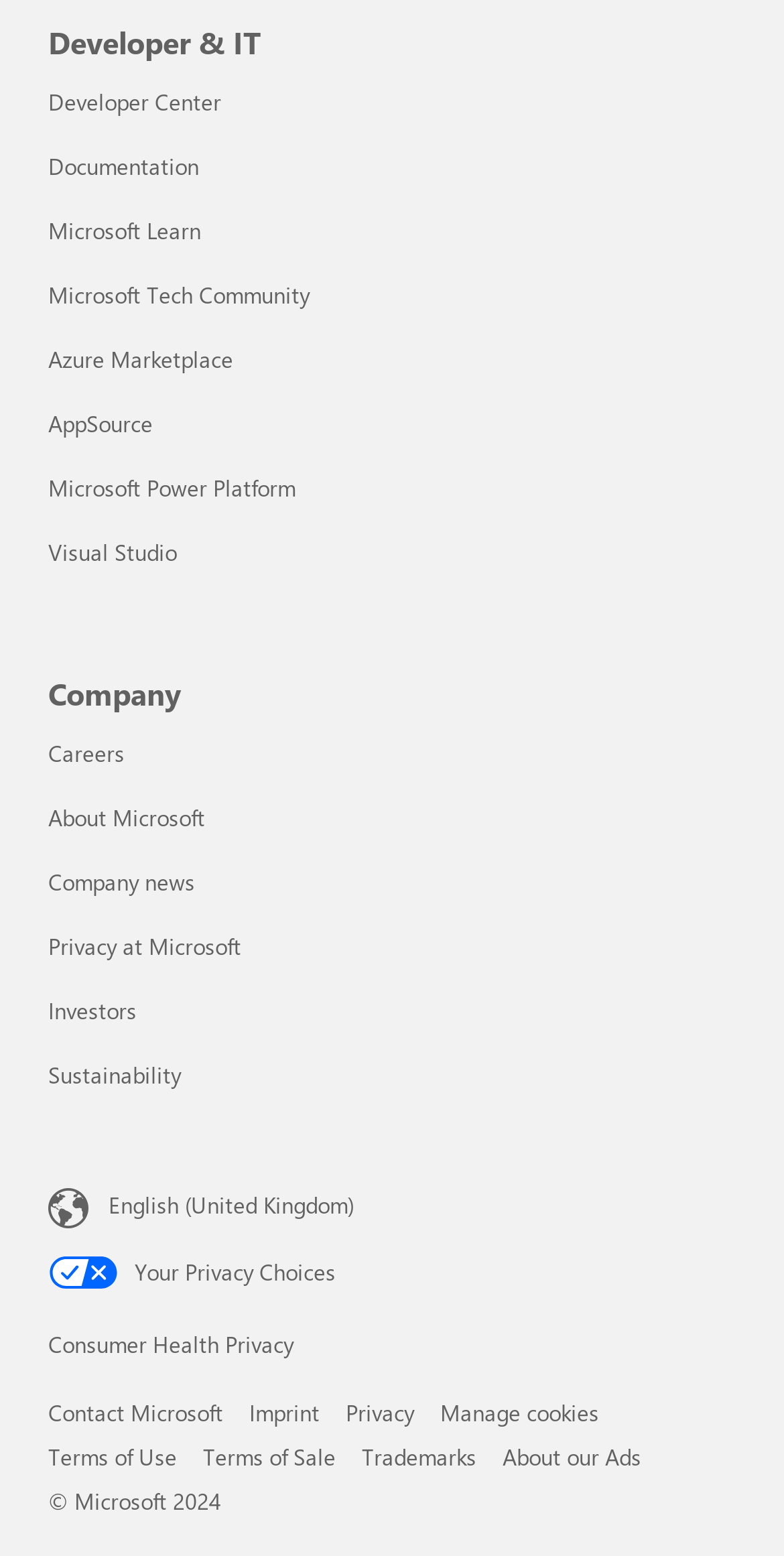Please identify the bounding box coordinates of the area that needs to be clicked to fulfill the following instruction: "Select a different language."

[0.062, 0.761, 0.938, 0.792]